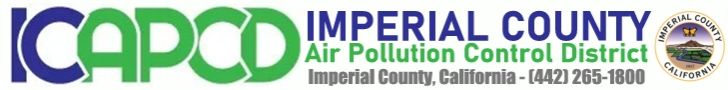Generate an elaborate caption that covers all aspects of the image.

This image features the logo of the Imperial County Air Pollution Control District (ICAPCD). It showcases the acronym "ICAPCD" in large, bold lettering, with the letters "I," "C," "A," and "P" in a vibrant green color, emphasizing their commitment to environmental health. Below the acronym, "IMPERIAL COUNTY" is displayed prominently in a structured, blue font, followed by the full designation "Air Pollution Control District" in a somewhat smaller, gray font. 

The logo also includes the text "Imperial County, California - (442) 265-1800," providing essential contact information for the district. Additionally, to the right, there is a seal representing Imperial County, symbolizing local governance and authority in addressing air quality issues. This image serves as a visual representation of the district's mission to monitor and improve air quality in the region.